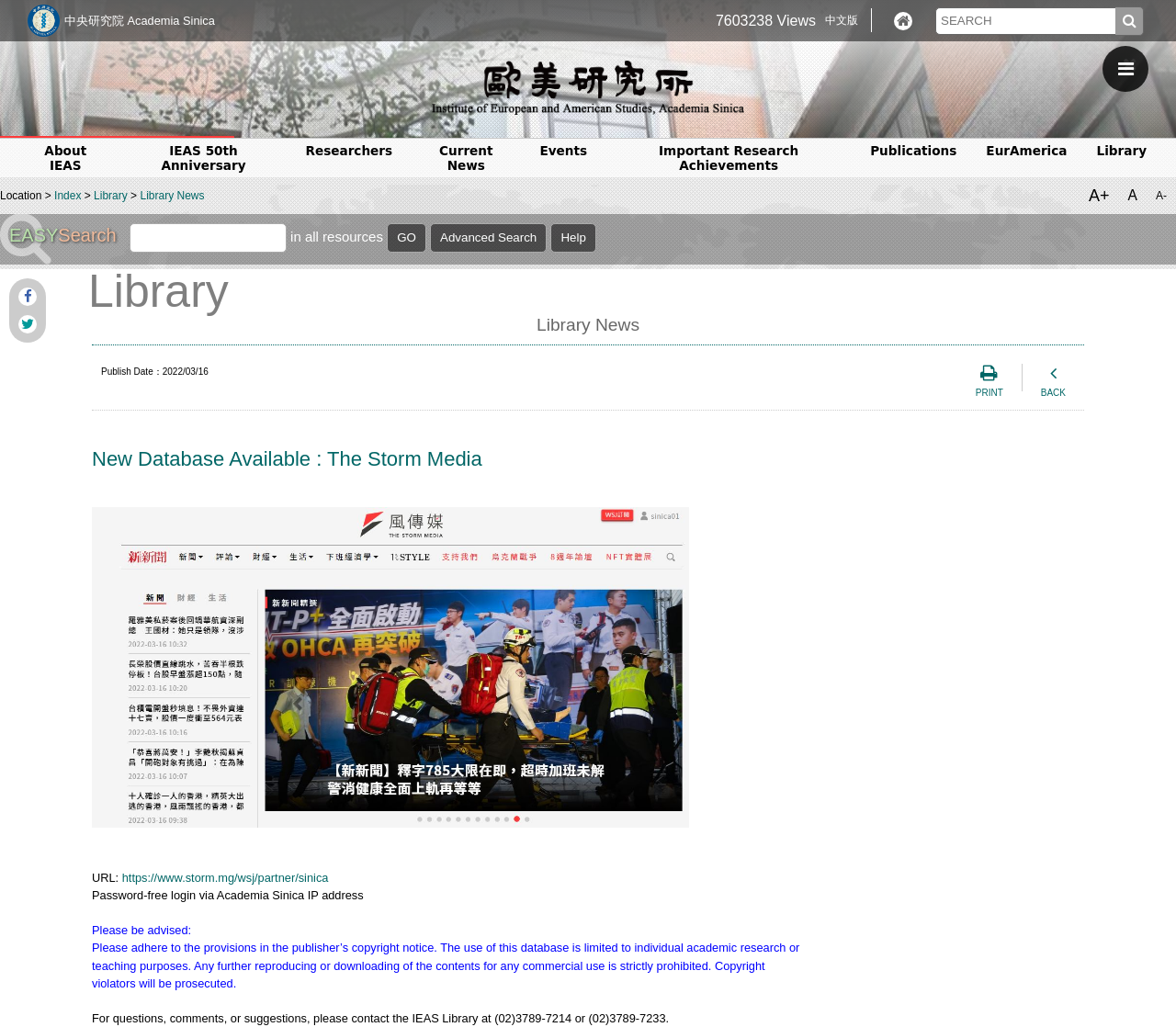Offer a comprehensive description of the webpage’s content and structure.

The webpage is from the Institute of European and American Studies (IEAS) Library News. At the top left, there is a link to "中央研究院 Academia Sinica" (Academia Sinica). Next to it, there is a text "7603238 Views". On the top right, there is a search box with a "SEARCH" label, accompanied by several links, including "中文版" (Chinese version) and a hidden icon.

Below the top section, there are several links and text elements, including "About IEAS", "IEAS 50th Anniversary", "Researchers", "Current News", "Events", "Important Research Achievements", "Publications", "EurAmerica", and "Library". These elements are arranged horizontally, with "About IEAS" on the left and "Library" on the right.

On the left side, there is a vertical menu with links to "Index", "Library", and "Library News". Above this menu, there is a text "Location >". At the bottom of the menu, there are two buttons to adjust the font size, labeled "A+" and "A-".

In the main content area, there is a search function with a text box, a "Search" label, and buttons for "GO", "Advanced Search", and "Help". Below the search function, there is a title "New Database Available : The Storm Media" followed by a brief description and an image. The description includes a URL and a note about password-free login via Academia Sinica IP address.

Further down, there are several paragraphs of text, including a notice about copyright and a contact information for the IEAS Library. At the bottom right, there are two links, "PRINT" and "BACK".